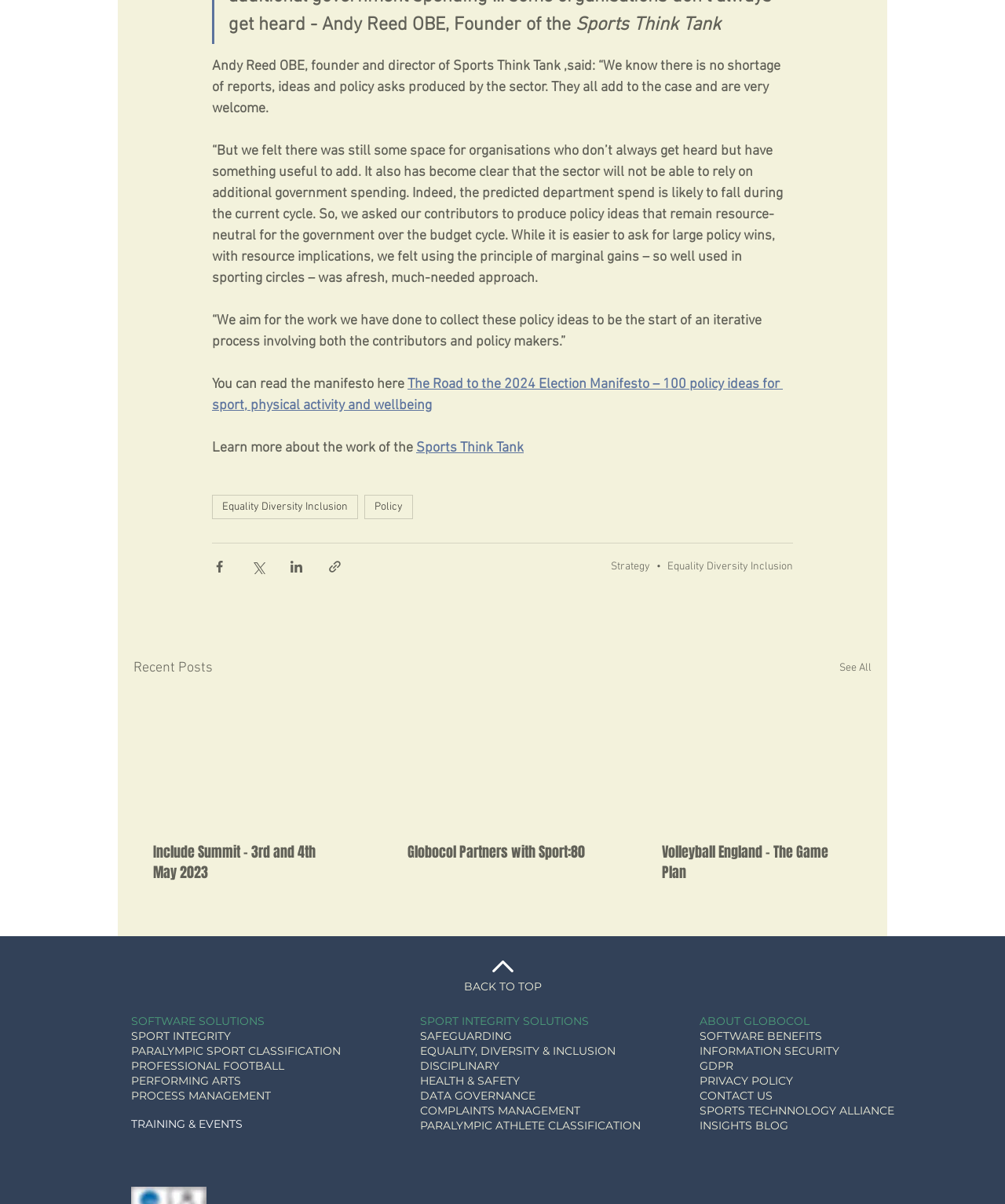What is the purpose of the policy ideas mentioned on the webpage?
Please respond to the question thoroughly and include all relevant details.

The static text element with bounding box coordinates [0.211, 0.119, 0.782, 0.238] mentions that the policy ideas are intended to be resource-neutral for the government over the budget cycle, suggesting that this is the primary purpose of the policy ideas.